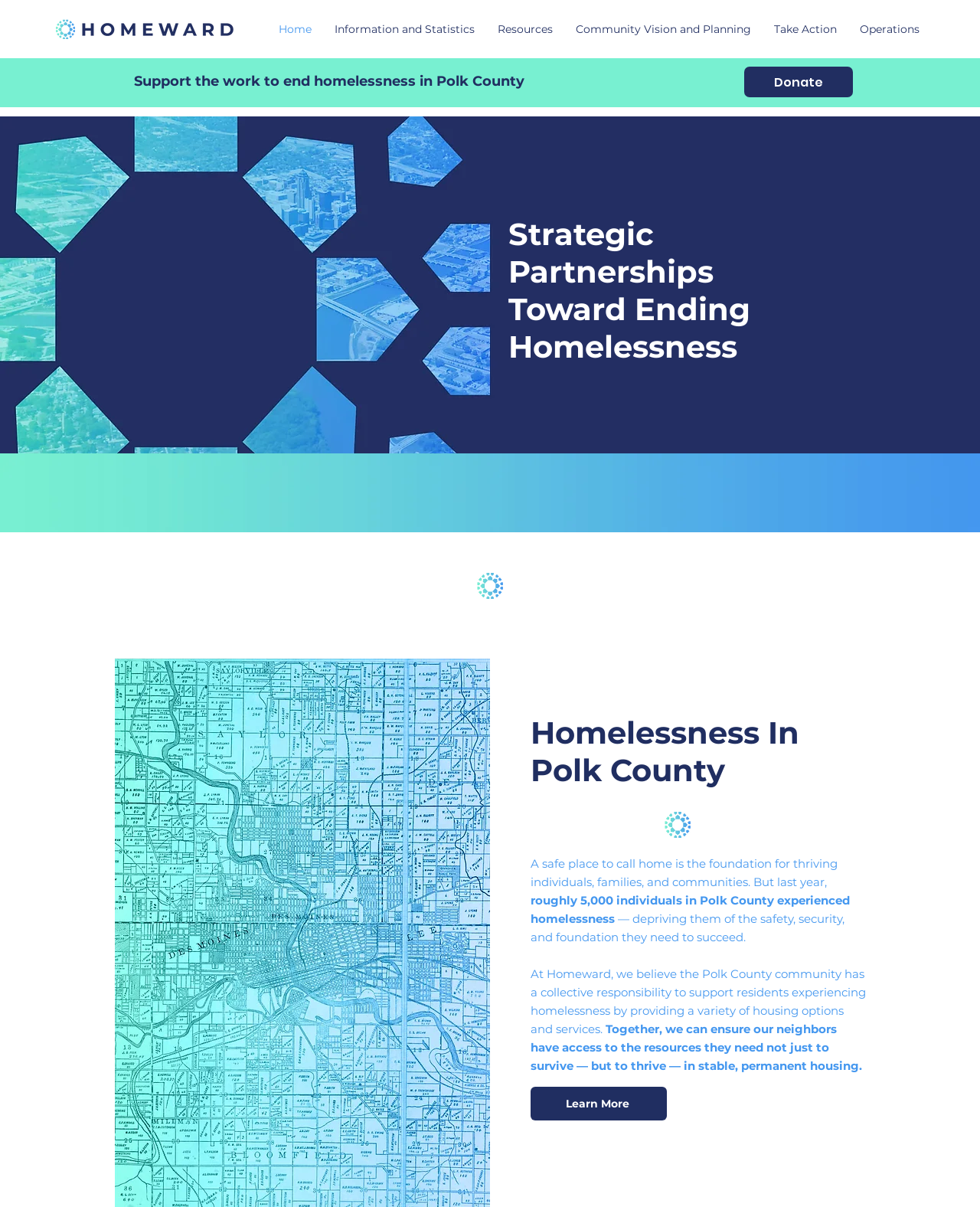Extract the bounding box coordinates for the described element: "Take Action". The coordinates should be represented as four float numbers between 0 and 1: [left, top, right, bottom].

[0.778, 0.008, 0.866, 0.04]